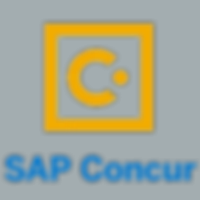What is the color of the text below the icon?
Give a detailed response to the question by analyzing the screenshot.

The color of the text below the icon is blue because the caption states that the name 'SAP Concur' is displayed in blue text, reinforcing the brand's identity.